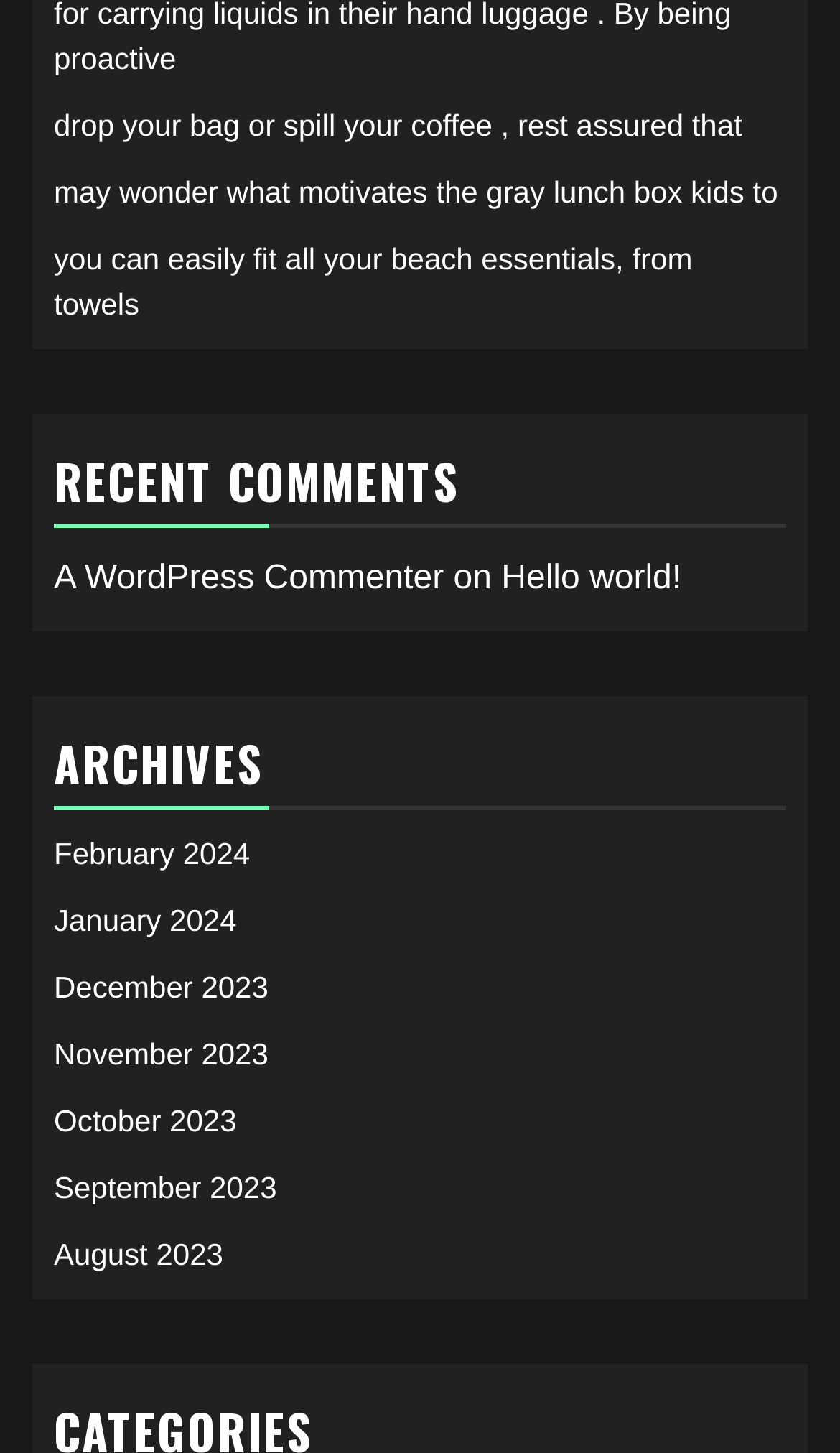Locate the bounding box coordinates of the area to click to fulfill this instruction: "view archives". The bounding box should be presented as four float numbers between 0 and 1, in the order [left, top, right, bottom].

[0.064, 0.494, 0.936, 0.558]